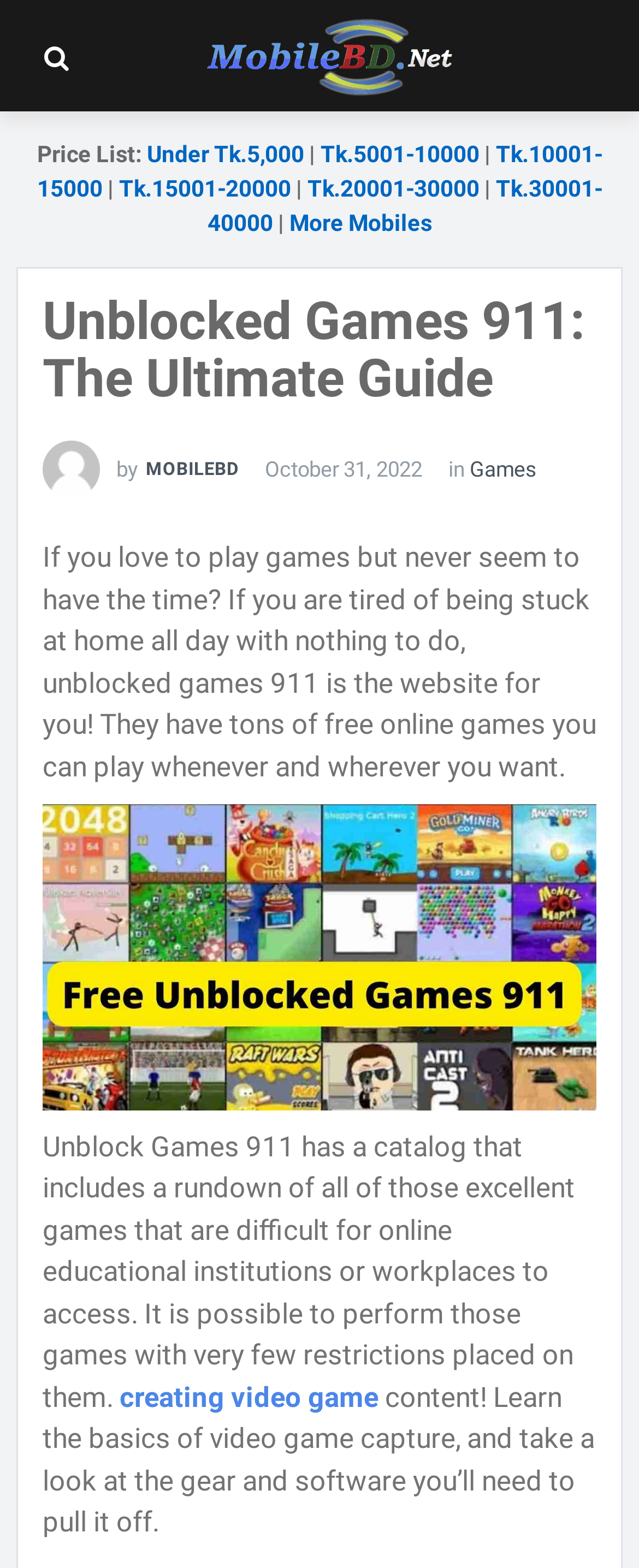Can you extract the primary headline text from the webpage?

Unblocked Games 911: The Ultimate Guide